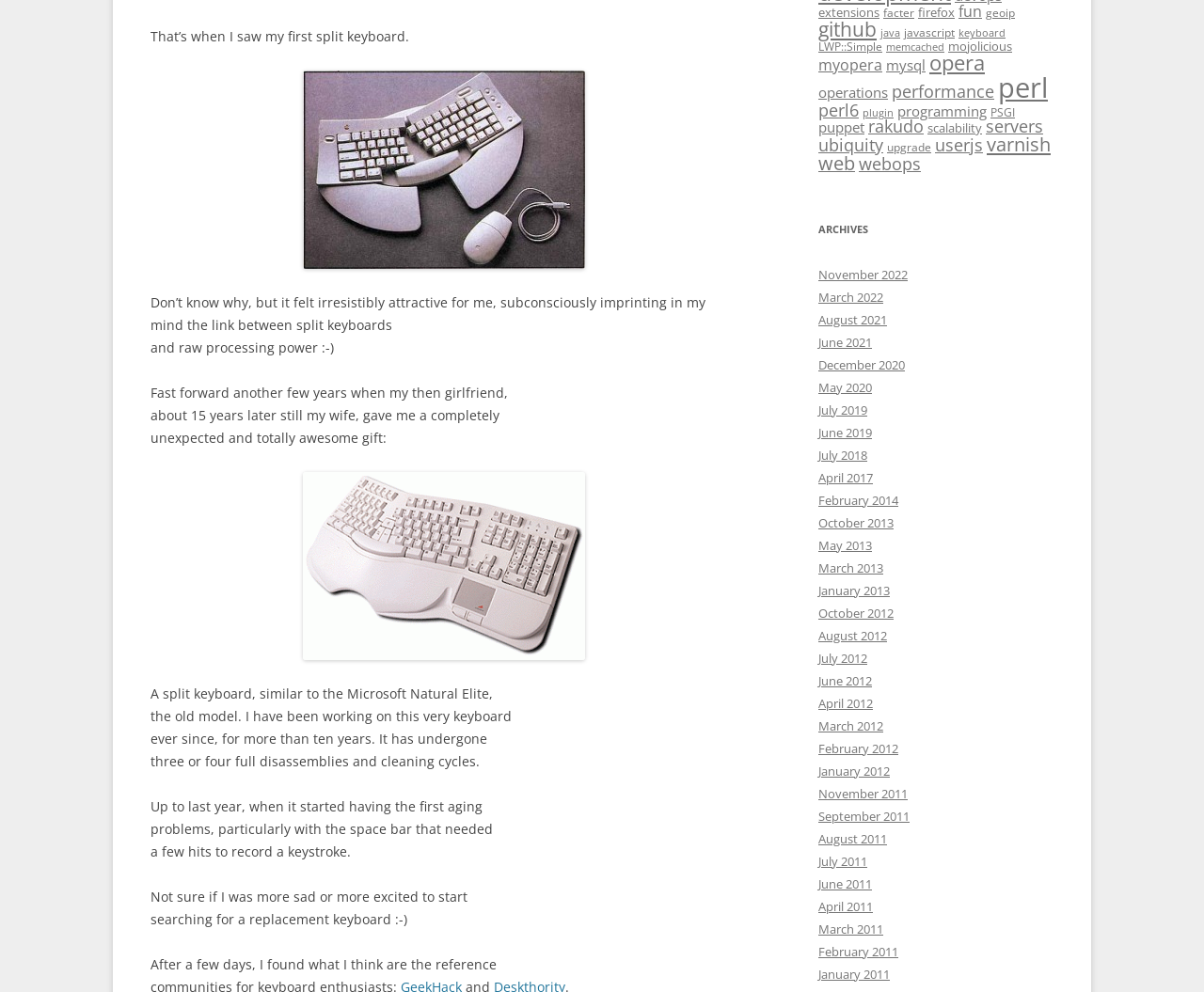For the element described, predict the bounding box coordinates as (top-left x, top-left y, bottom-right x, bottom-right y). All values should be between 0 and 1. Element description: operations

[0.68, 0.083, 0.738, 0.102]